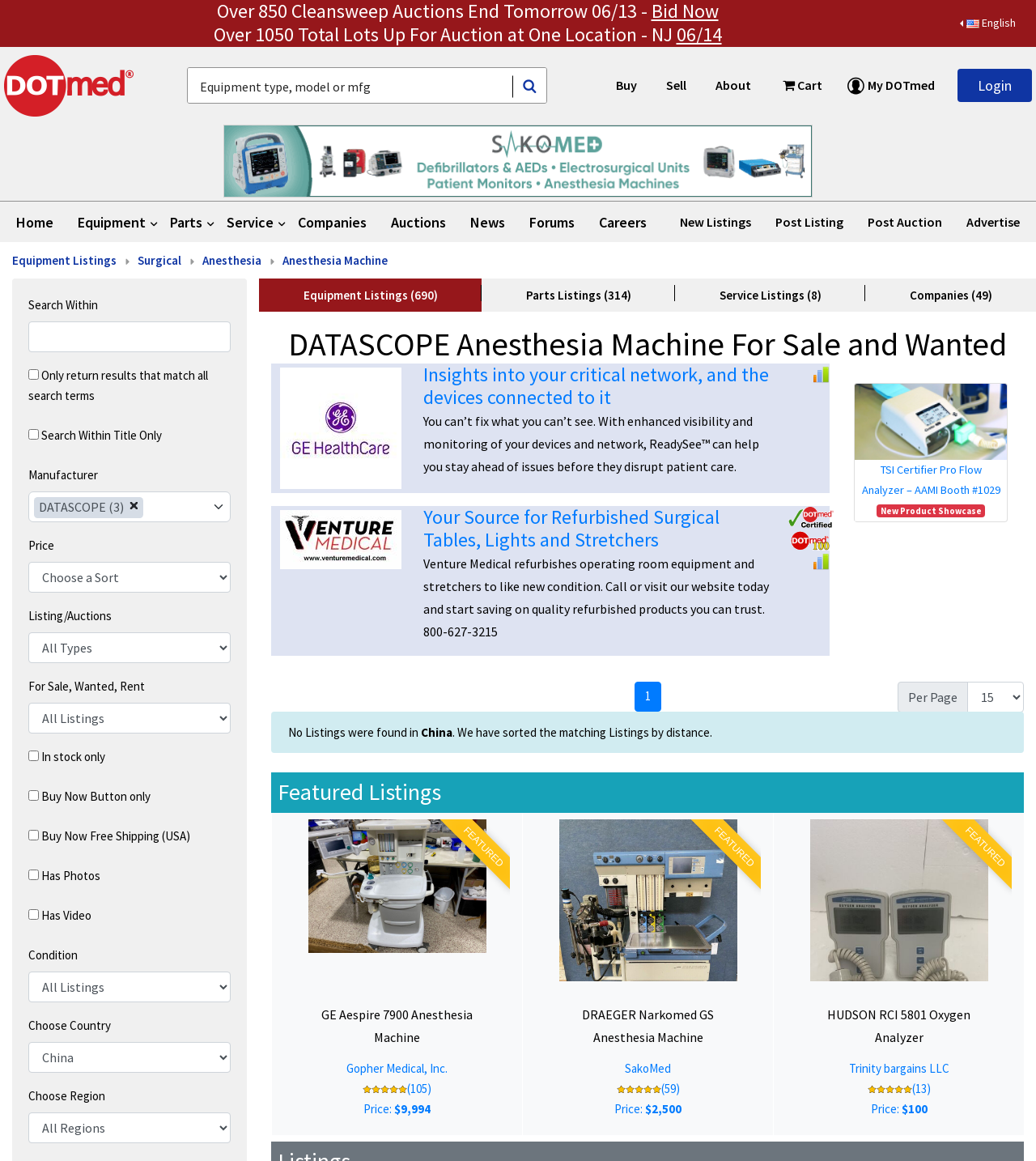Generate a comprehensive description of the contents of the webpage.

This webpage is a medical equipment marketplace, specifically focused on DATASCOPE Anesthesia Machine equipment for sale or wanted. At the top of the page, there is a heading announcing an auction event with over 850 lots up for bidding. Below this, there is a button to switch the language to English, accompanied by a small English flag icon.

On the top-left side, there is a link to the website's homepage, DOTmed.com, with a small logo image. Next to it, there is a search box where users can input keywords to search for equipment, models, or manufacturers. A search button with a magnifying glass icon is located to the right of the search box.

The top navigation menu consists of several links, including "Buy", "Sell", "About", "Cart", "My DOTmed", and "Login". Below this menu, there is a large advertisement banner.

The main content area is divided into two sections. On the left side, there is a breadcrumb navigation menu showing the current location within the website's hierarchy. Below this, there are several filters and search options, including checkboxes for searching within title only, searching for specific manufacturers, and filtering by price, listing type, and condition. There are also comboboxes for selecting specific manufacturers, prices, and conditions.

On the right side, there are several links to different categories, including equipment listings, parts listings, service listings, and companies. Below these links, there is a heading announcing DATASCOPE Anesthesia Machine equipment for sale and wanted, followed by several text advertisements and promotional banners.

Throughout the page, there are several images, including logos, icons, and promotional graphics. The overall layout is organized, with clear headings and concise text, making it easy to navigate and find relevant information.